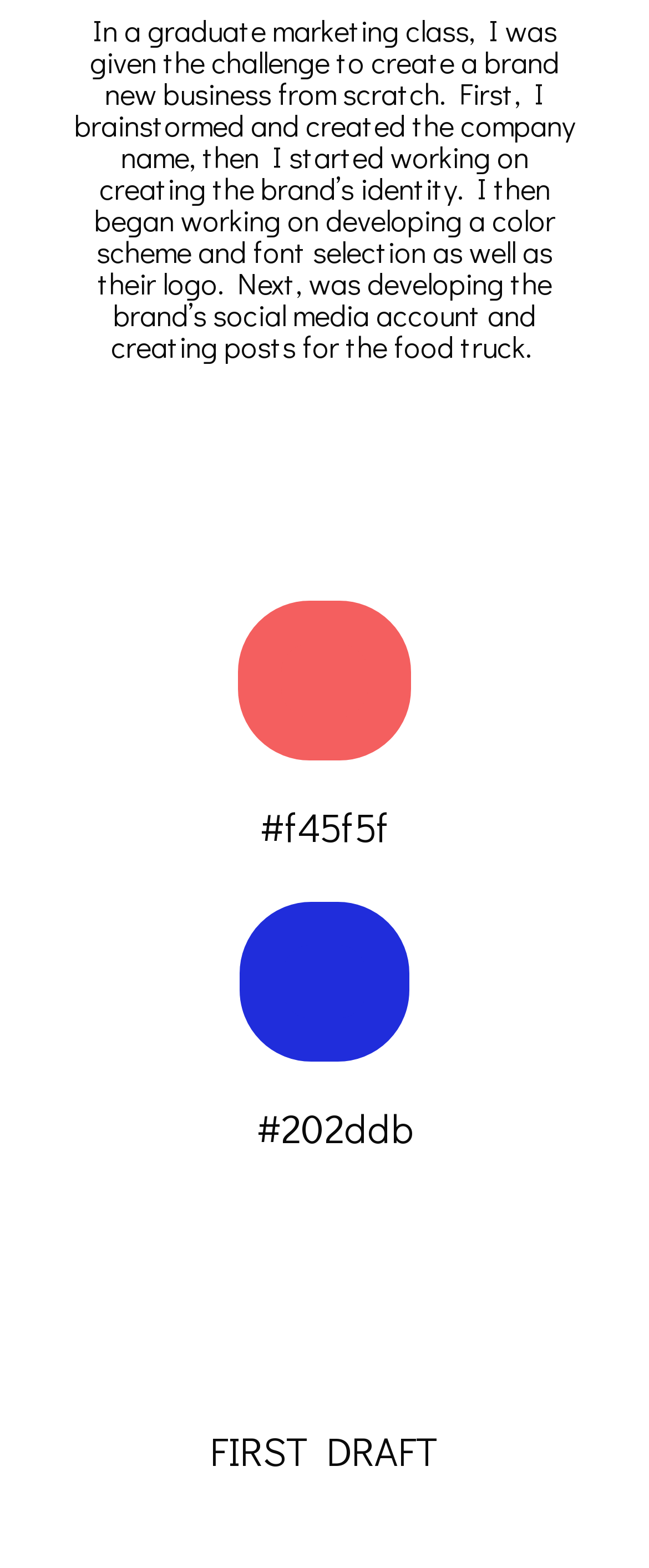What is the purpose of the social media account?
Using the picture, provide a one-word or short phrase answer.

For the food truck